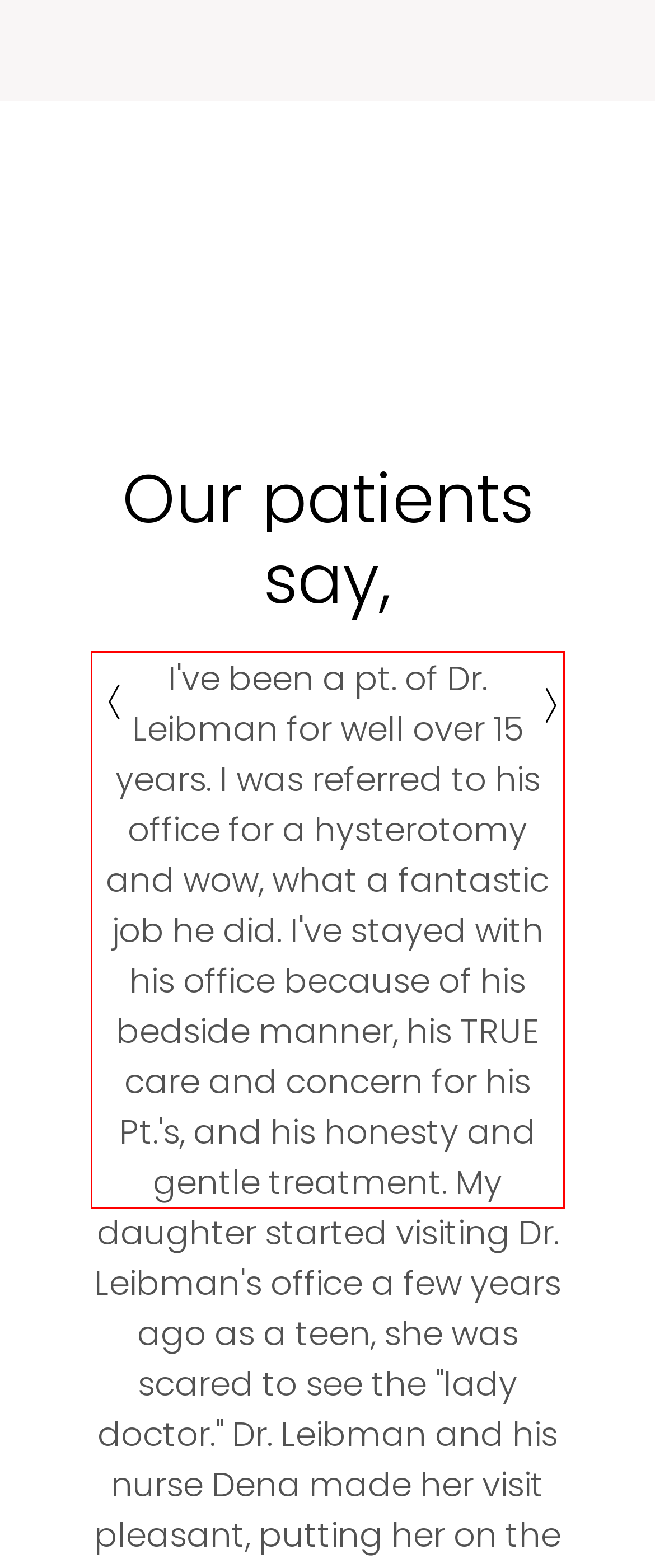Your task is to recognize and extract the text content from the UI element enclosed in the red bounding box on the webpage screenshot.

I called Dr. Leibman's office and Dina answered. I was in horrific pain and she could hear that in my voice. She booked an appointment for me immediately. It was my first time seeing Dr. Leibman. It got BETTER from there. Wow, what a great doctor and staff. Thank you for helping me.